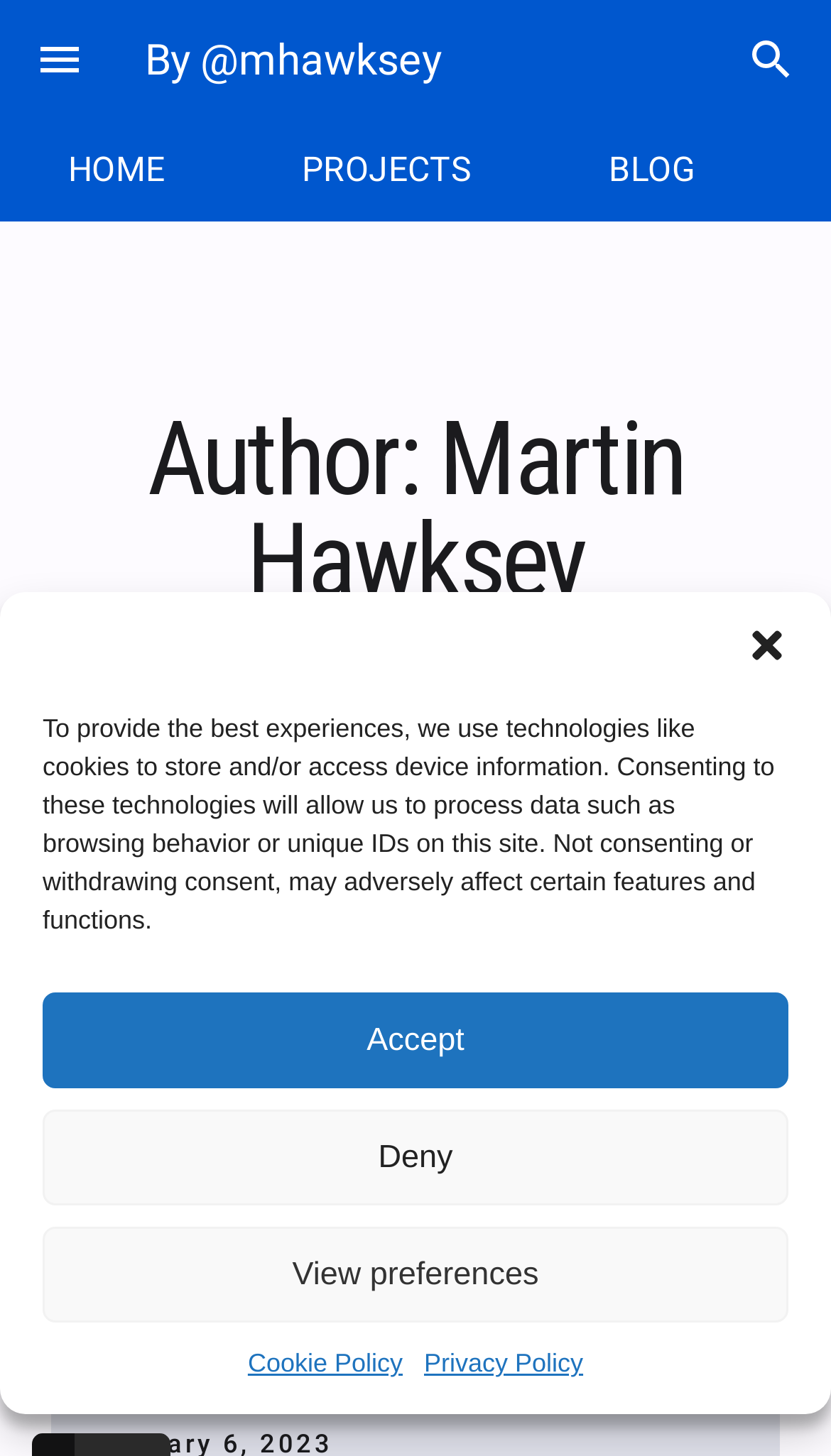Bounding box coordinates must be specified in the format (top-left x, top-left y, bottom-right x, bottom-right y). All values should be floating point numbers between 0 and 1. What are the bounding box coordinates of the UI element described as: Privacy Policy

[0.51, 0.923, 0.702, 0.949]